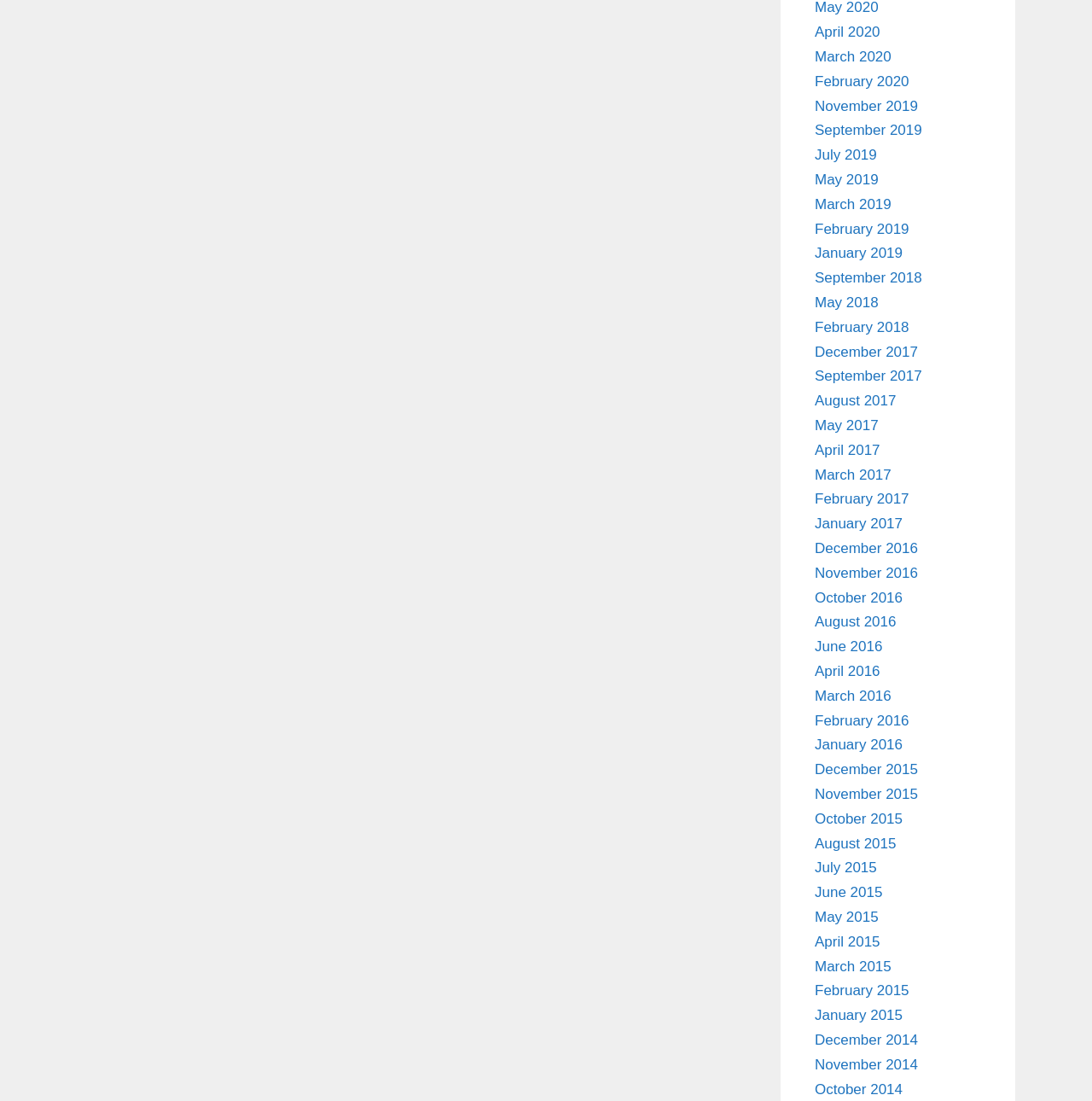Find and indicate the bounding box coordinates of the region you should select to follow the given instruction: "View January 2015".

[0.746, 0.915, 0.827, 0.93]